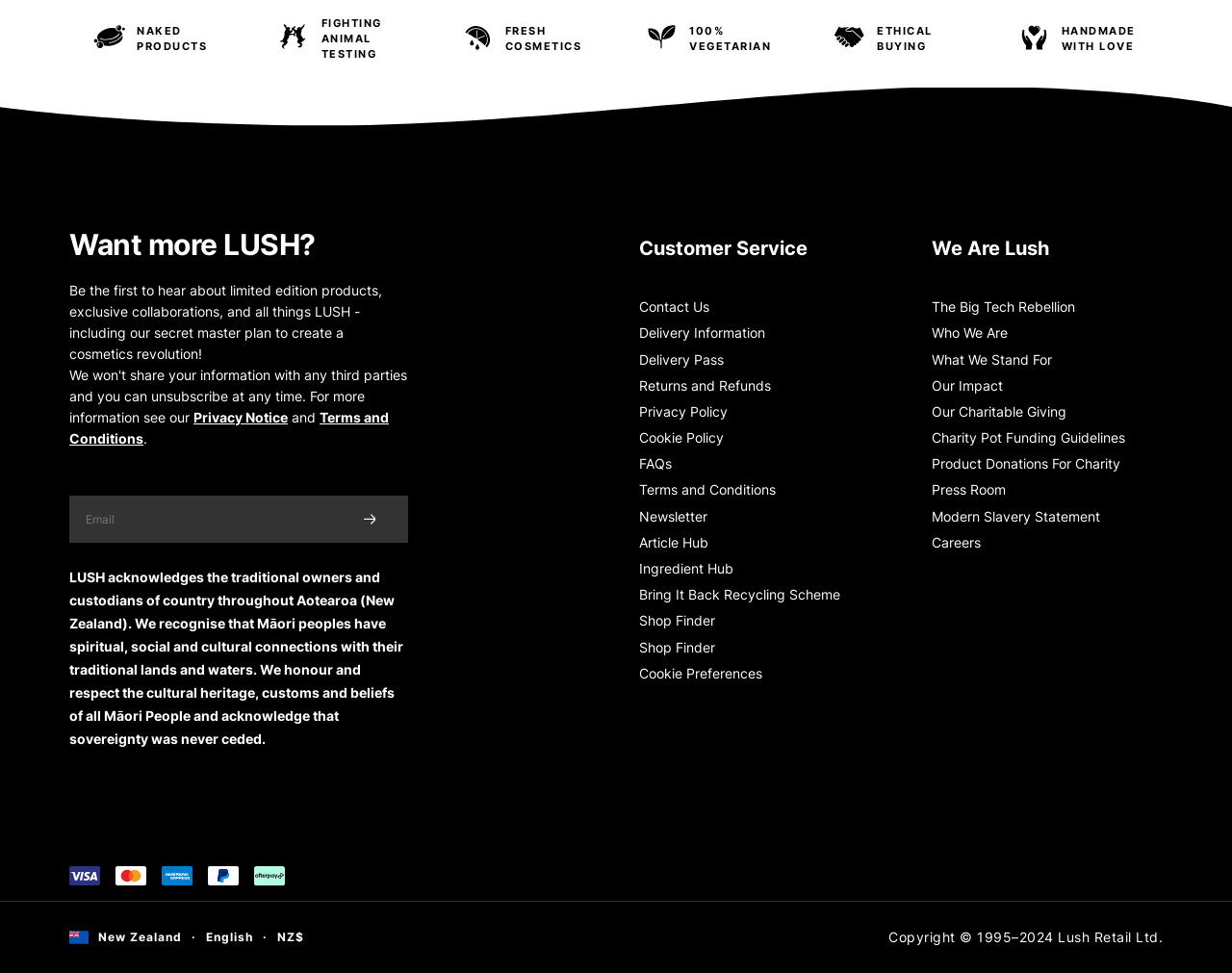What is the company's acknowledgement regarding Māori peoples?
Please provide a single word or phrase based on the screenshot.

Respect for cultural heritage